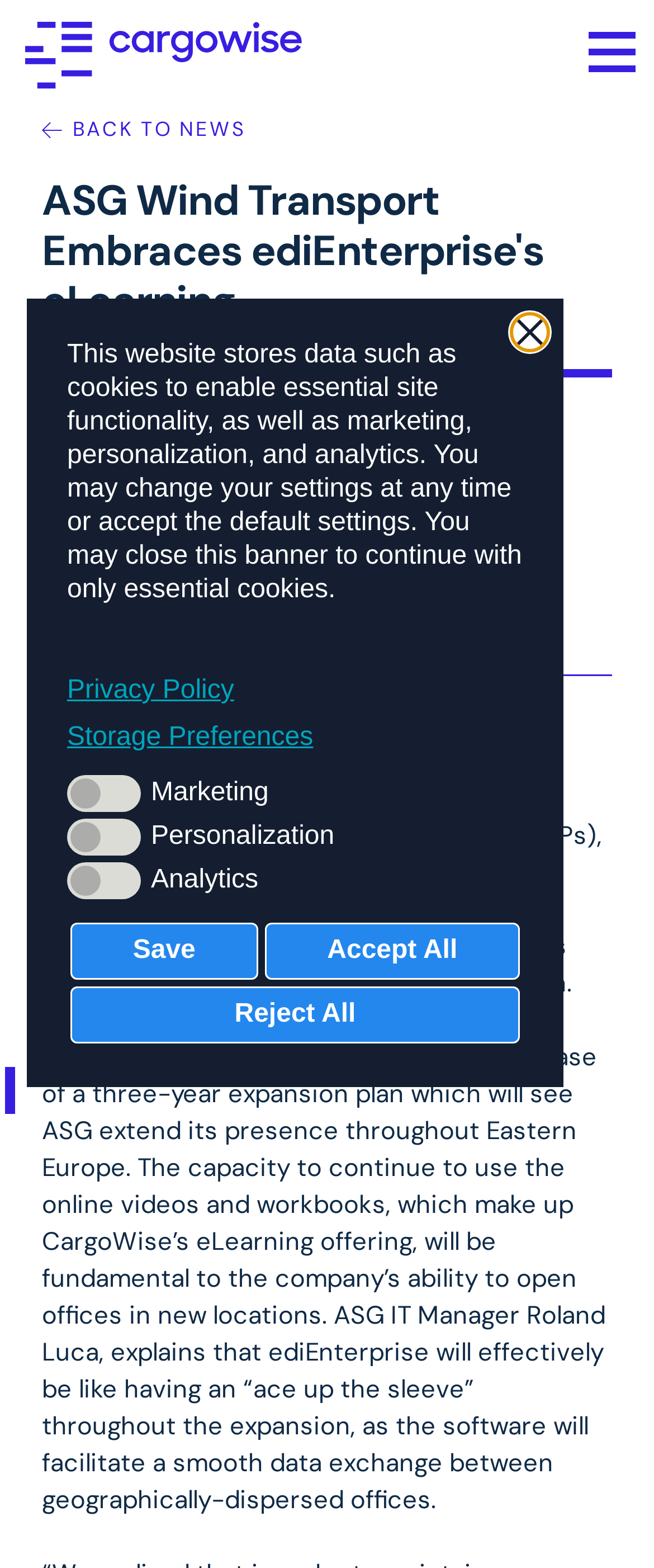Please examine the image and answer the question with a detailed explanation:
How many social media links are available?

There are three social media links available on the webpage, which are LinkedIn, Facebook, and Twitter.